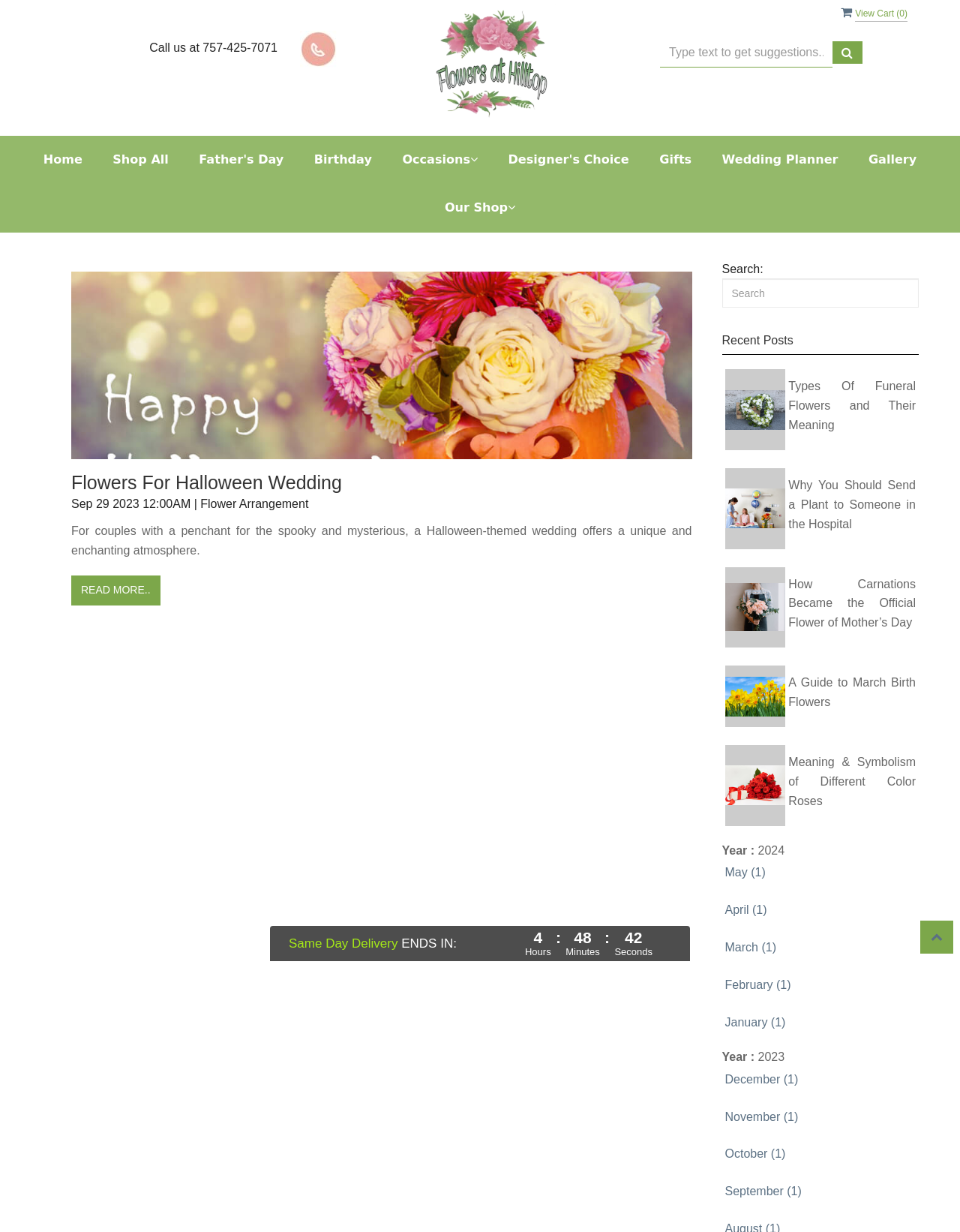Respond concisely with one word or phrase to the following query:
What is the theme of the wedding mentioned in the article?

Halloween